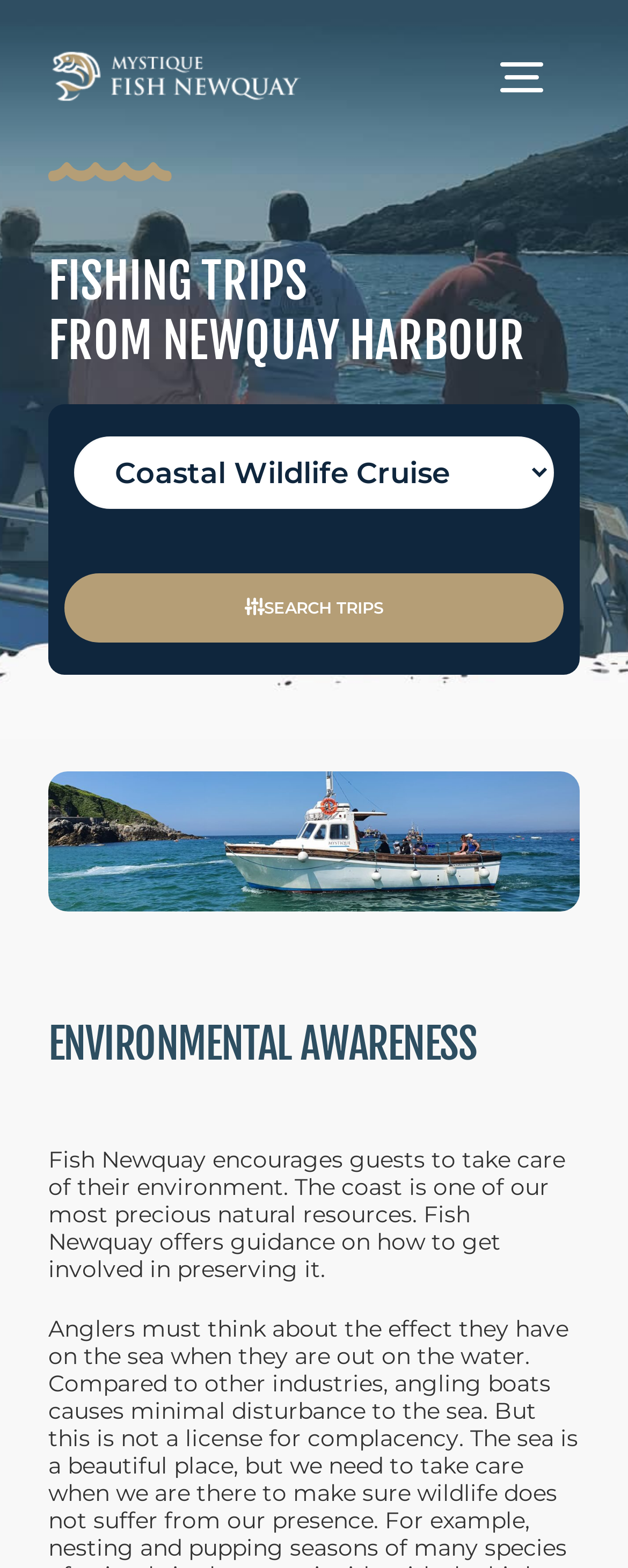Given the description of the UI element: "Events & Programme", predict the bounding box coordinates in the form of [left, top, right, bottom], with each value being a float between 0 and 1.

None